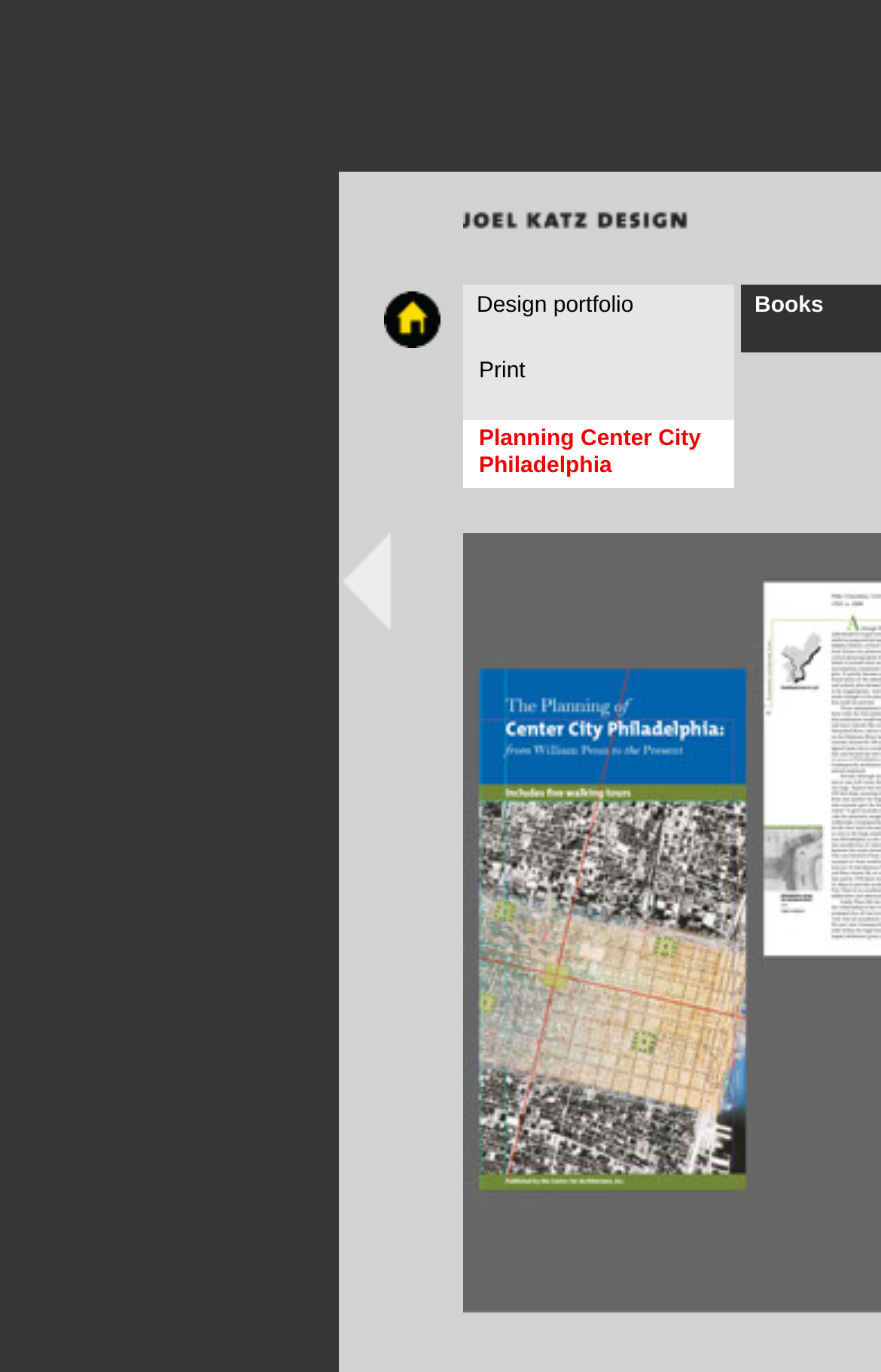Extract the bounding box of the UI element described as: "Print".

[0.544, 0.262, 0.813, 0.301]